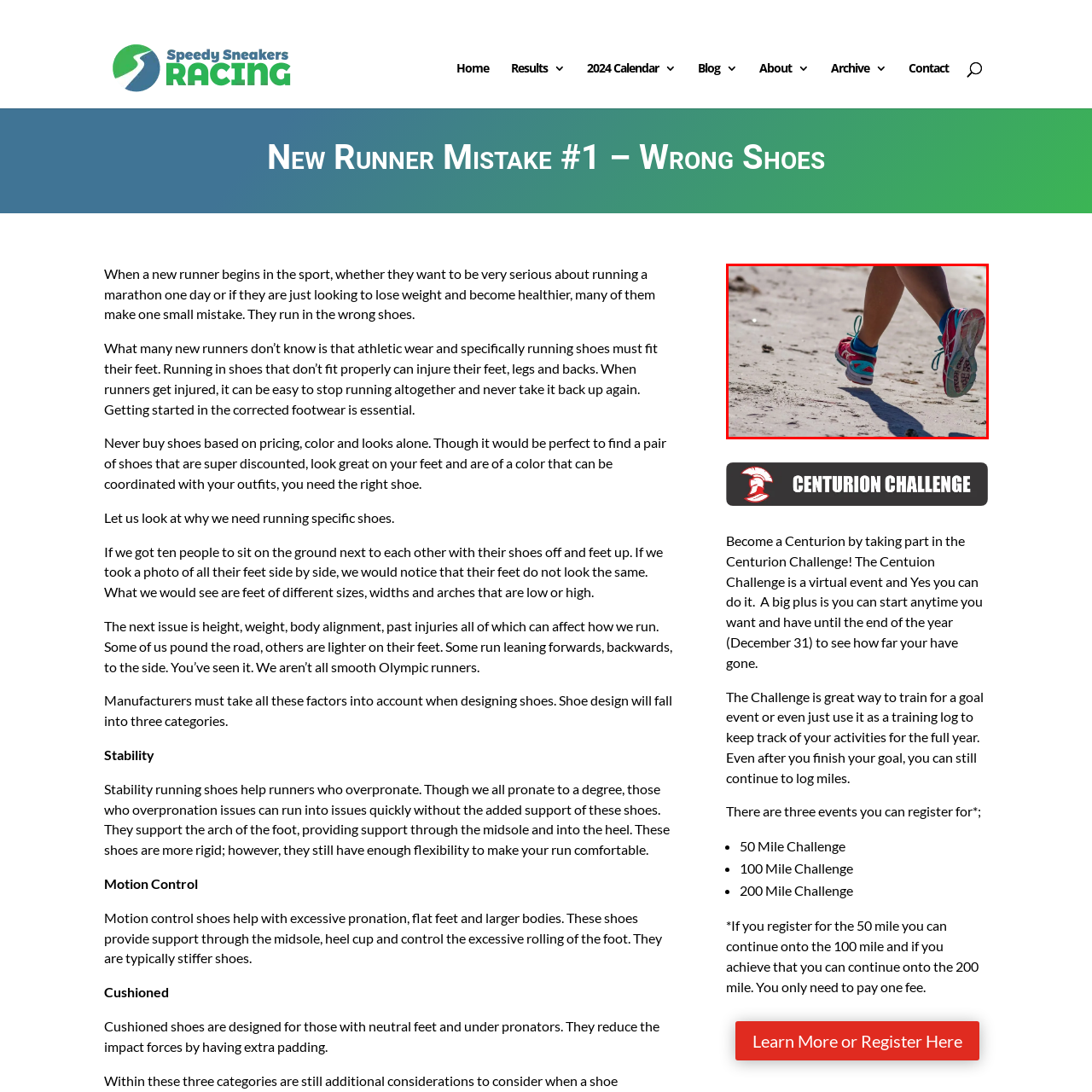Offer an in-depth description of the image encased within the red bounding lines.

The image captures a dynamic moment of a runner in action, showcasing their vibrant athletic shoes designed for running. The shoes, characterized by a bold color scheme of pink, turquoise, and gray, are ideal for providing support and comfort during physical activity. The runner's foot is mid-stride, demonstrating the motion and energy involved in their exercise routine. 

Set against a sandy terrain, the runner's choice of footwear emphasizes the importance of selecting the right shoes for different environments, as highlighted in the accompanying text discussing common mistakes new runners make. The image effectively illustrates the concept of appropriate running gear, reinforcing the idea that proper footwear is crucial to prevent injury and enhance performance in running activities.